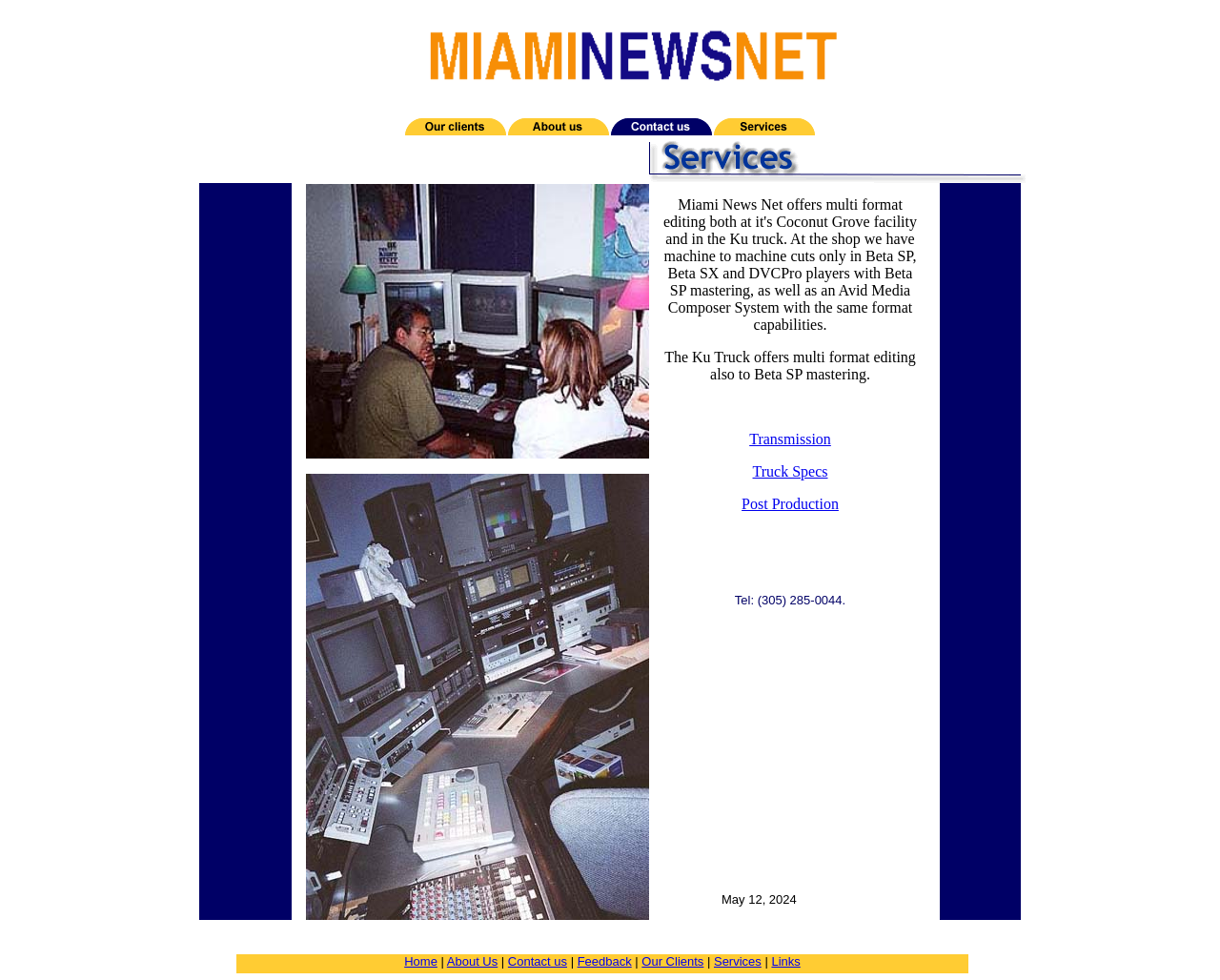Give a concise answer using only one word or phrase for this question:
How many links are present in the bottom text block?

3